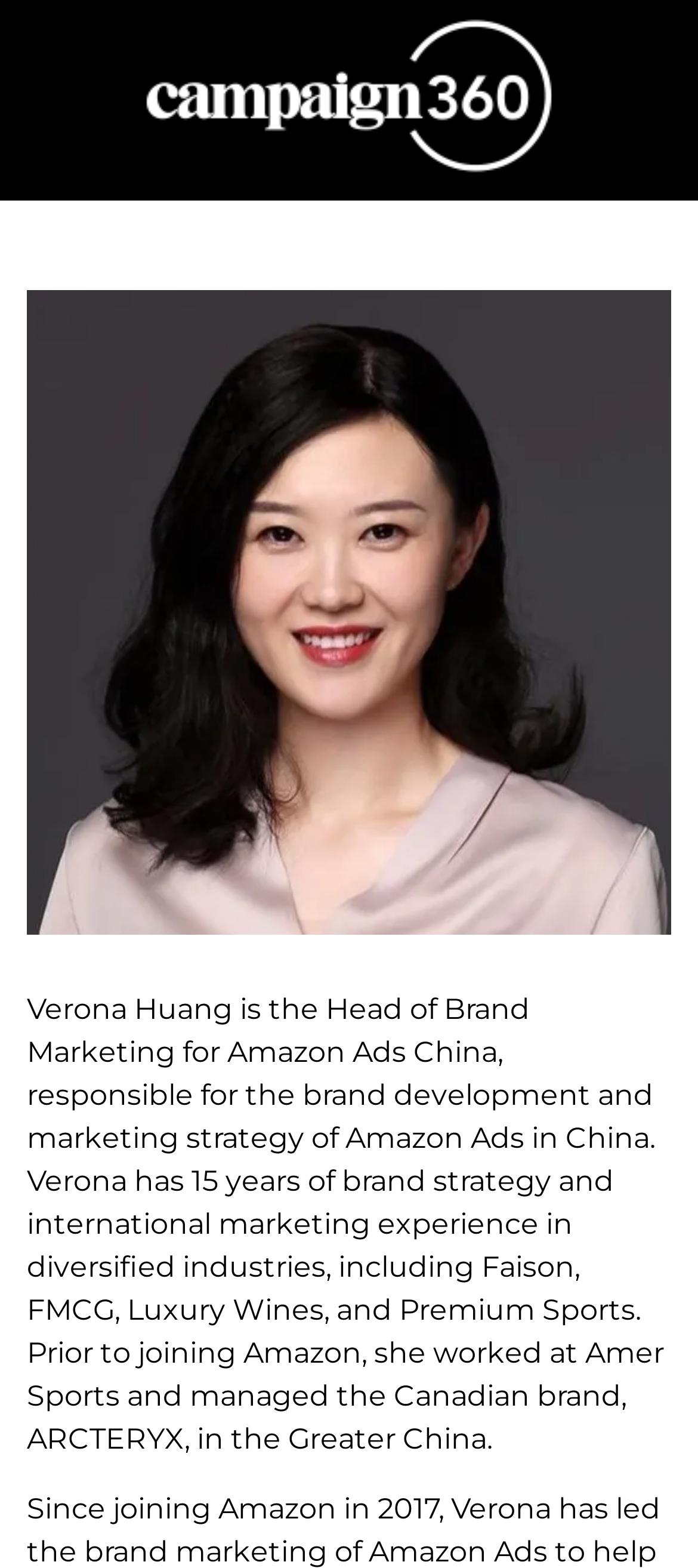Using the provided description: "alt="Campaign360"", find the bounding box coordinates of the corresponding UI element. The output should be four float numbers between 0 and 1, in the format [left, top, right, bottom].

[0.205, 0.011, 0.795, 0.111]